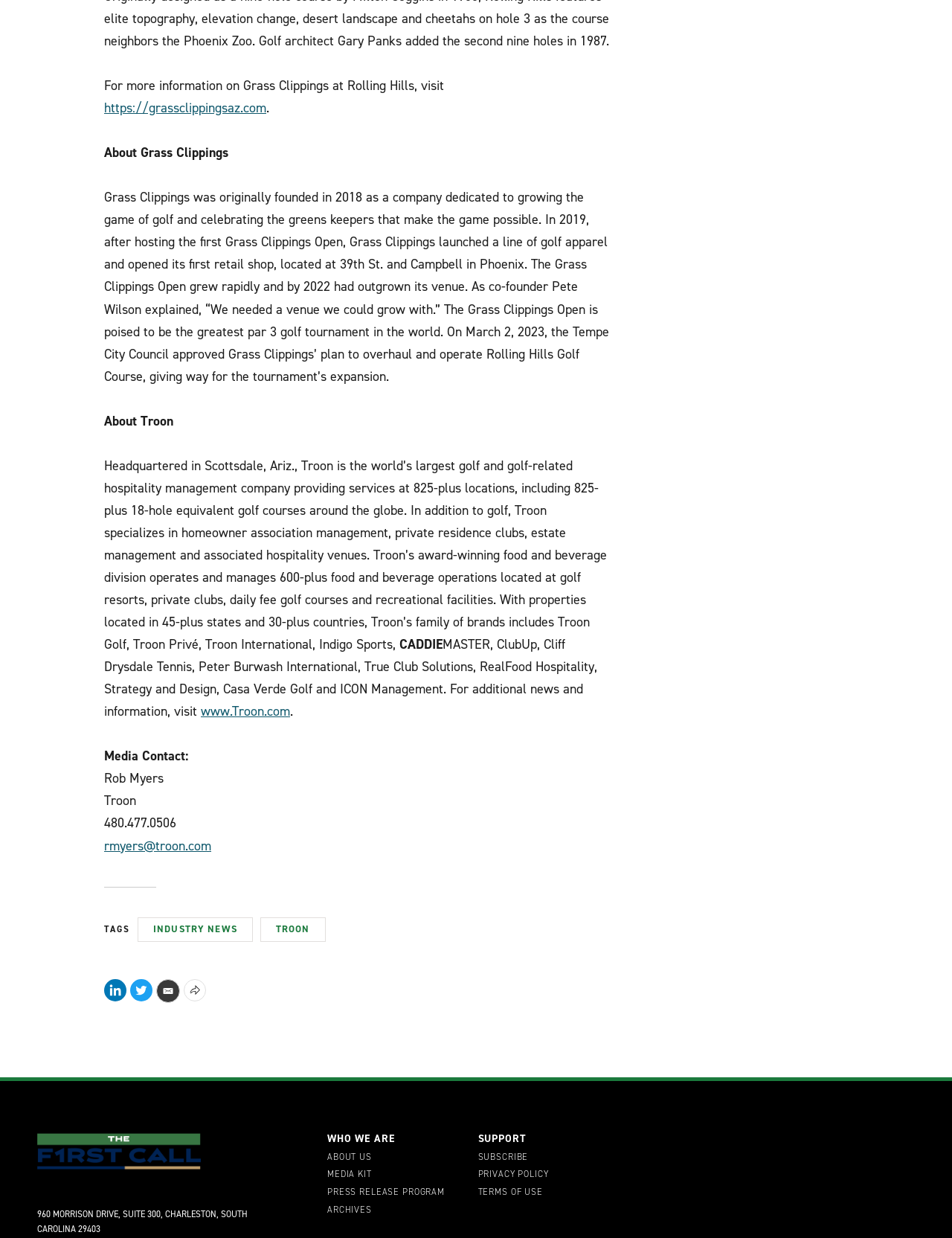Please answer the following question using a single word or phrase: 
What is the location of the first retail shop of Grass Clippings?

39th St. and Campbell in Phoenix